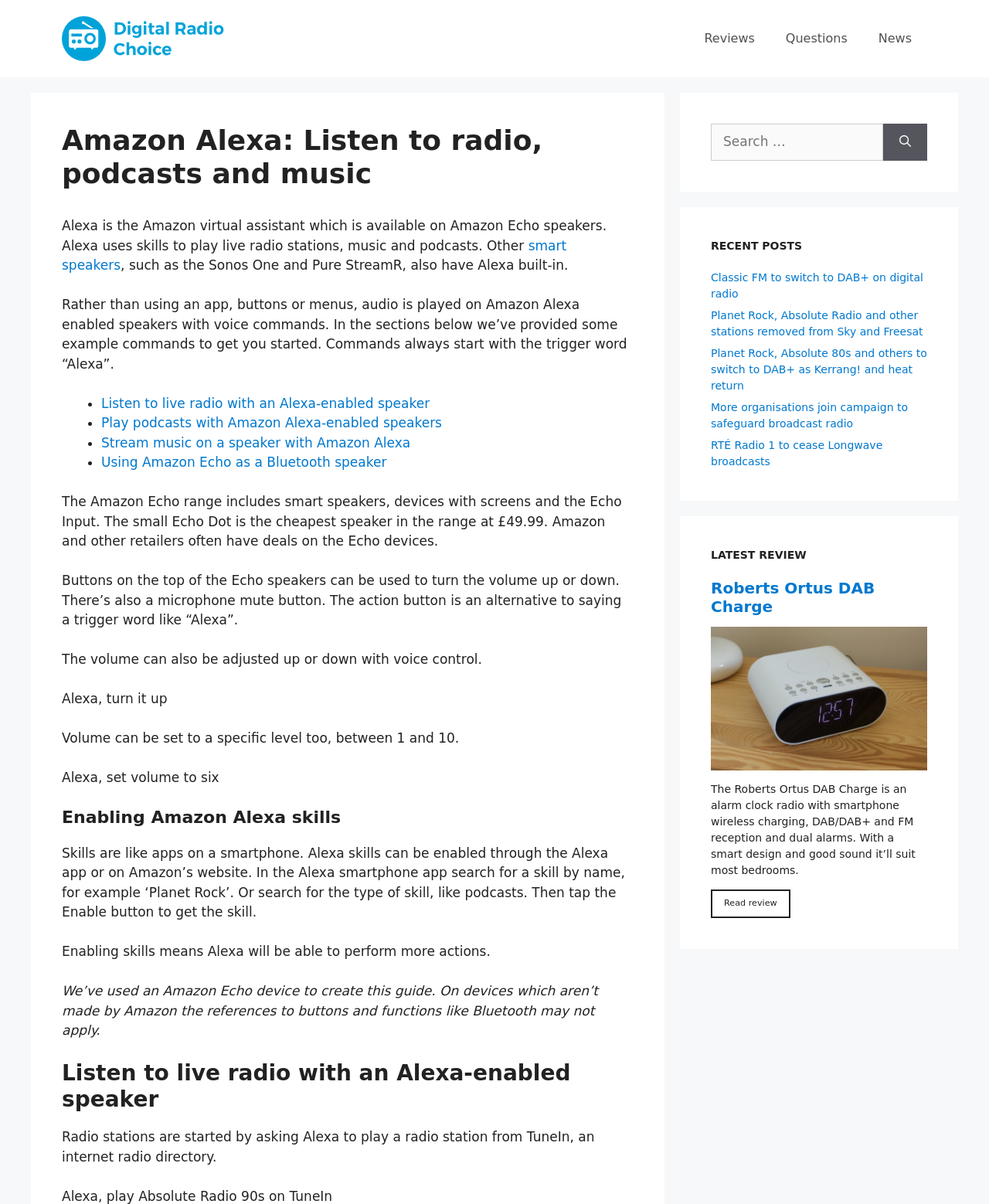Please identify the bounding box coordinates of the element's region that should be clicked to execute the following instruction: "Read the 'Roberts Ortus DAB Charge' review". The bounding box coordinates must be four float numbers between 0 and 1, i.e., [left, top, right, bottom].

[0.719, 0.739, 0.799, 0.762]